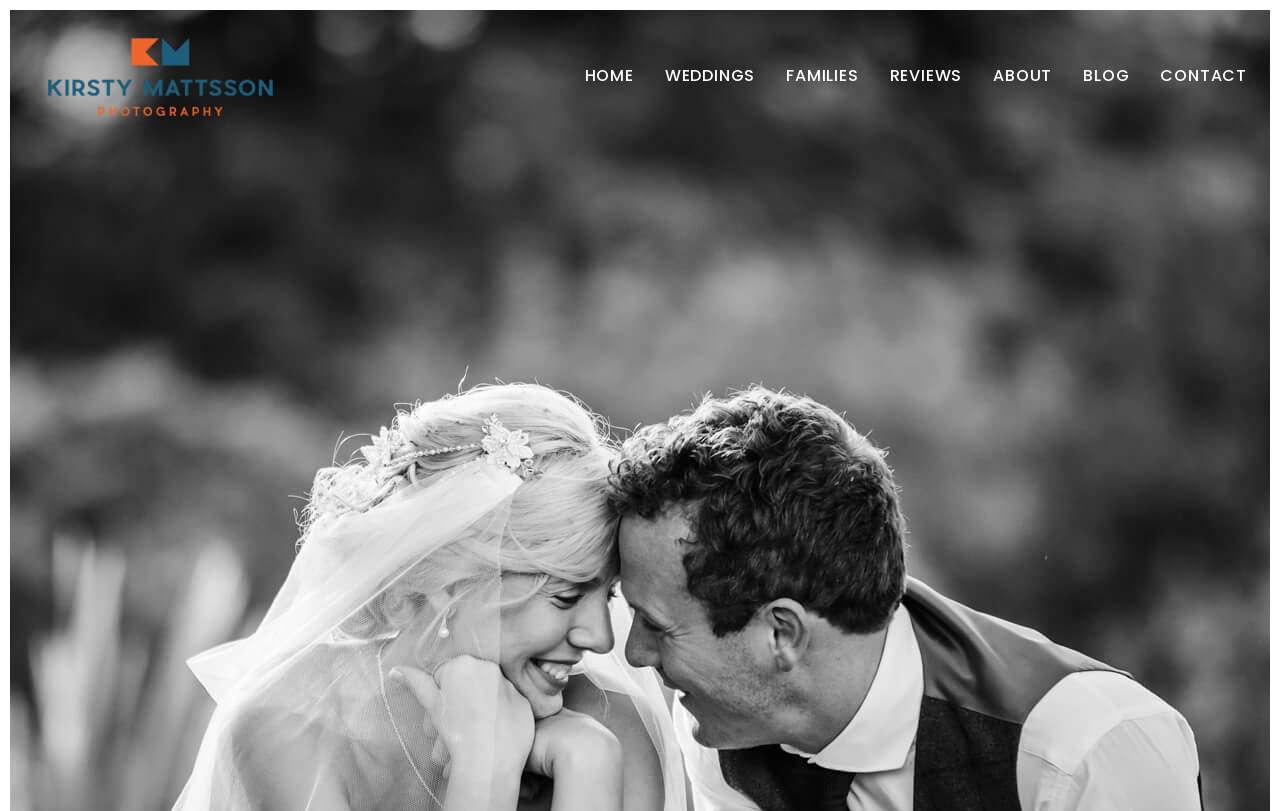Refer to the image and provide a thorough answer to this question:
What type of photography is featured on this website?

Based on the navigation menu, I can see that there are links to 'WEDDINGS', 'FAMILIES', and 'BLOG', which suggests that the website is related to photography. Additionally, the link 'Kirsty Mattsson Photography' at the top of the page indicates that the website is specifically about wedding photography.